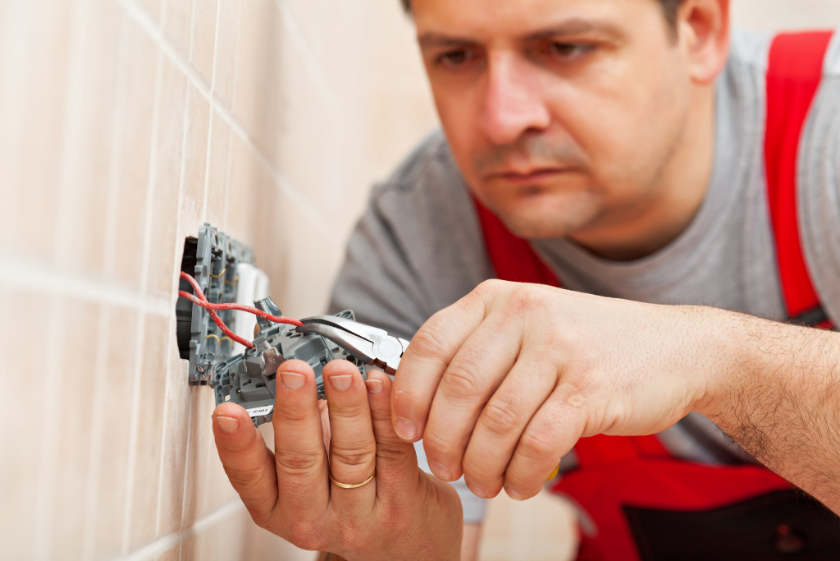Offer a meticulous description of the image.

The image depicts an electrician intently working on an electrical wall fixture. He is shown carefully handling wires and connections within the fixture, demonstrating the precision and attention to detail required in electrical maintenance. The background hints at a tiled surface, which suggests he is in a bathroom or a similar environment. This image complements the advice on inspecting properties regularly, emphasizing the importance of prompt repairs and safety checks to prevent hazards and ensure a well-maintained living space. Proper background checks and tenant communication, as previously mentioned, further contribute to maintaining a responsible rental environment.